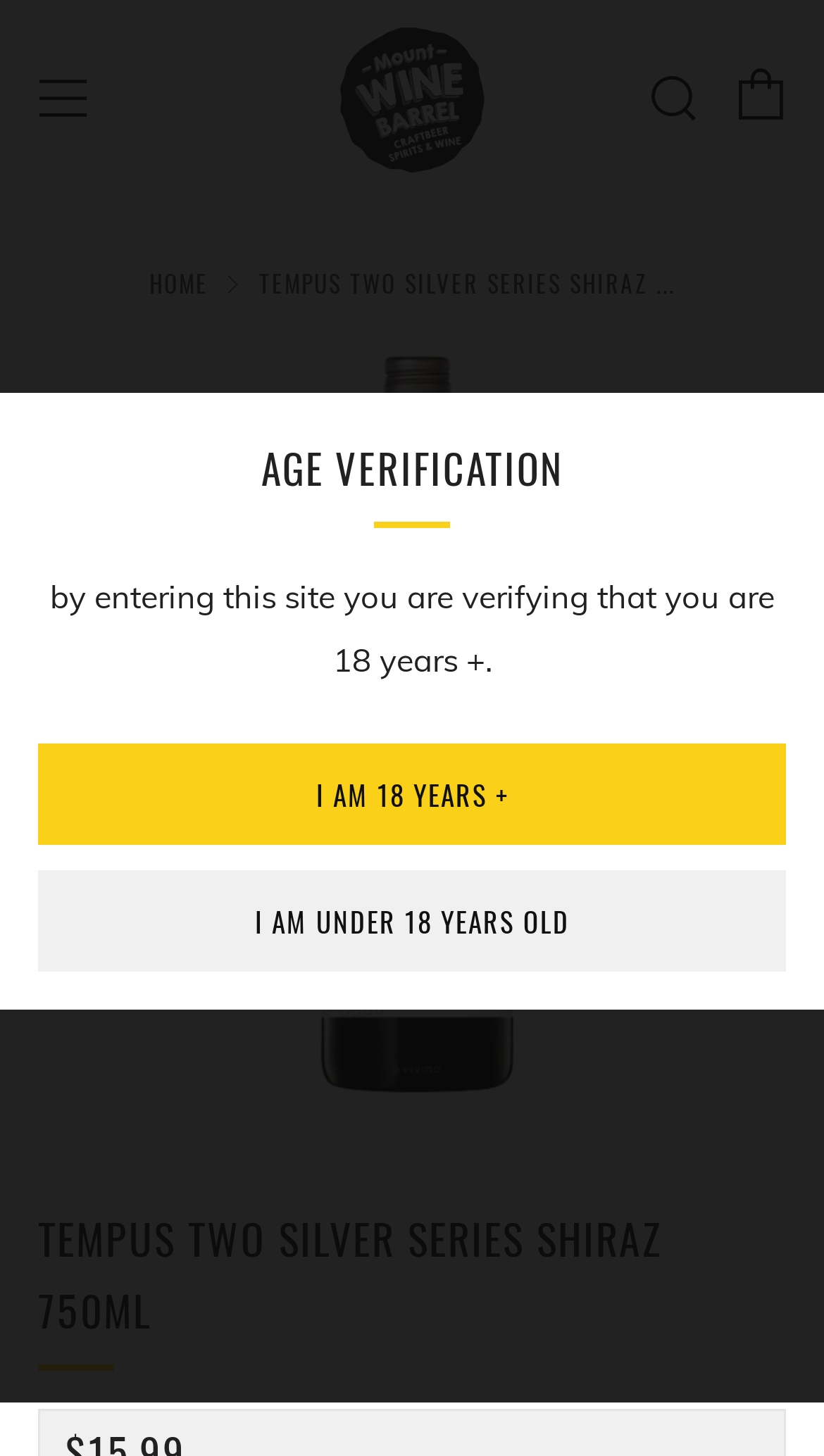What is the orientation of the listbox?
Using the image, give a concise answer in the form of a single word or short phrase.

vertical